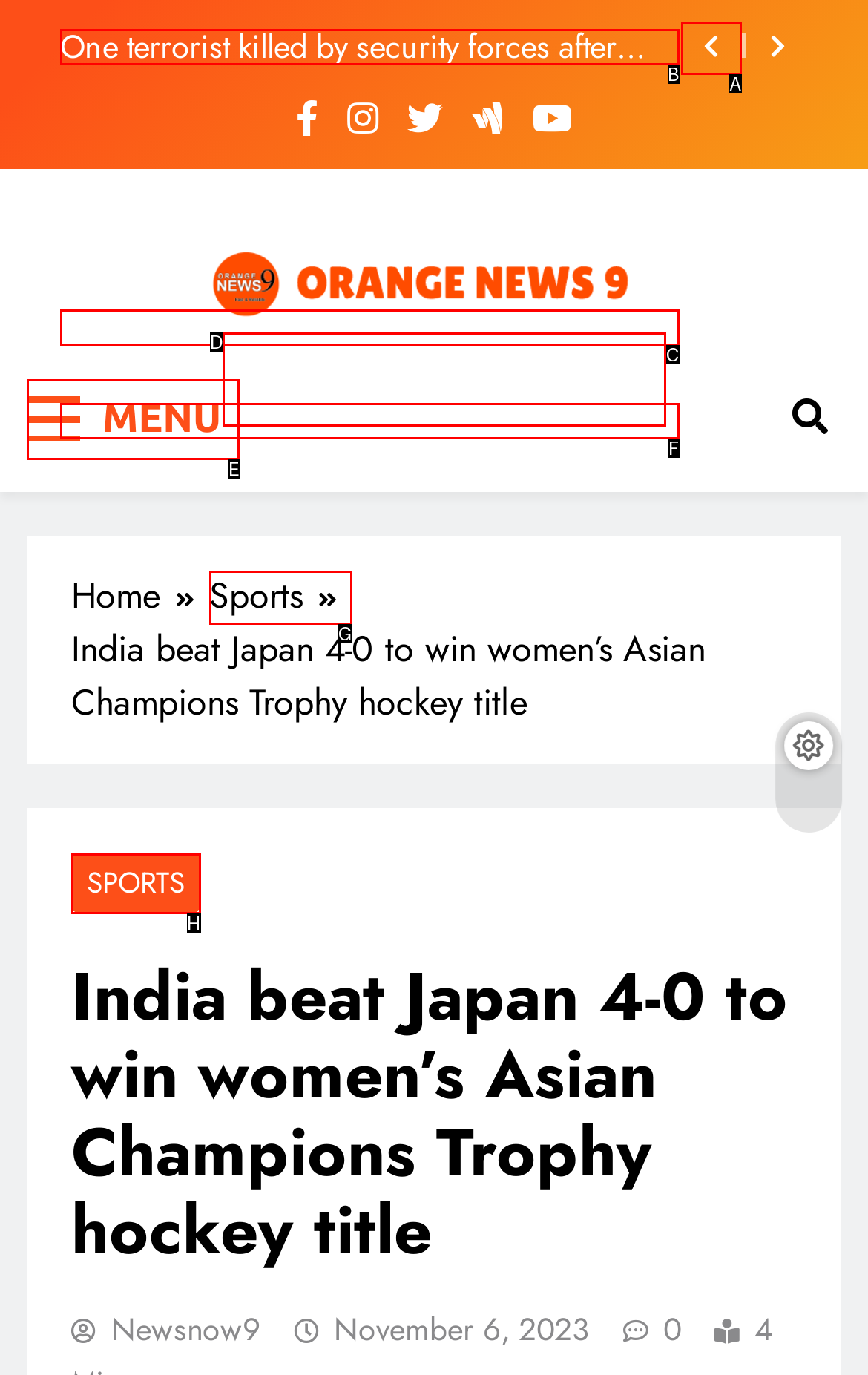Indicate the HTML element that should be clicked to perform the task: Click the share button Reply with the letter corresponding to the chosen option.

A